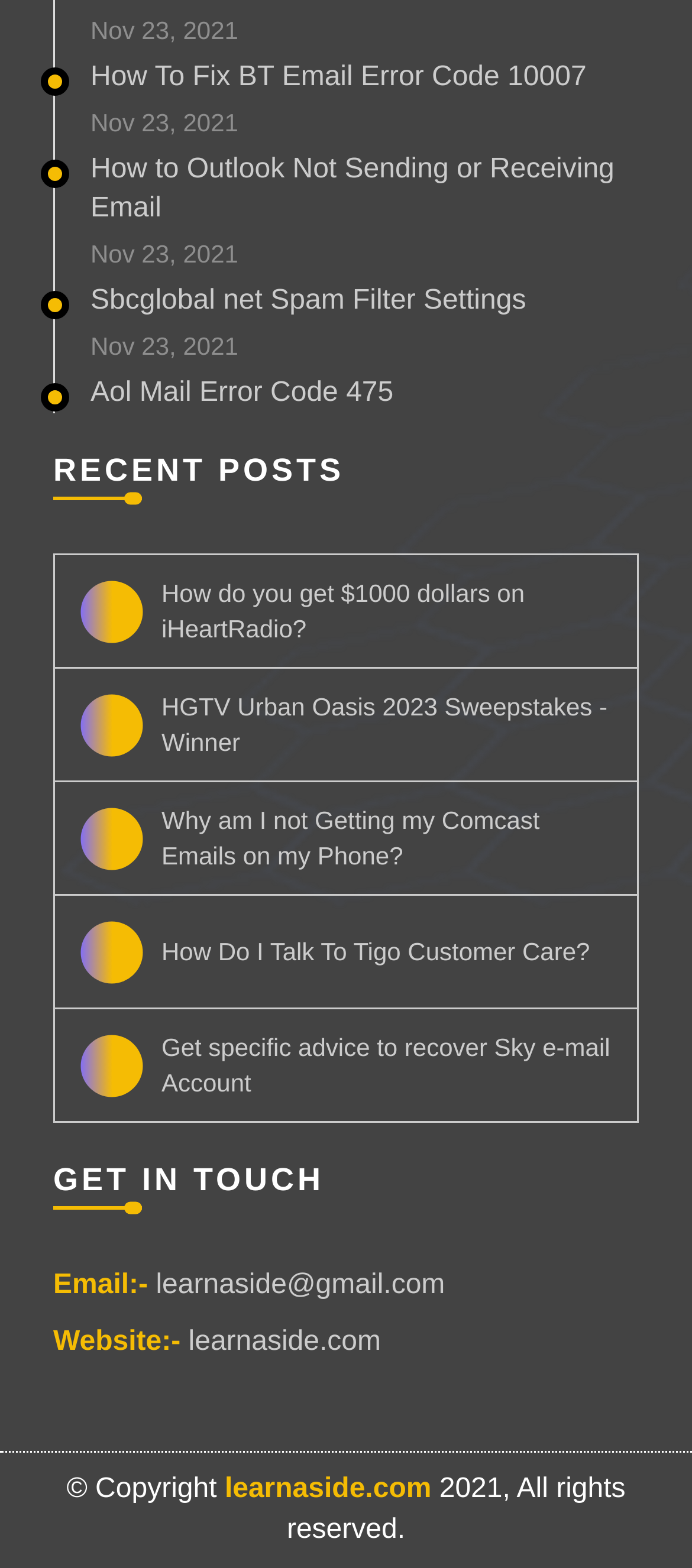Determine the bounding box coordinates for the UI element matching this description: "Sbcglobal net Spam Filter Settings".

[0.131, 0.182, 0.76, 0.201]